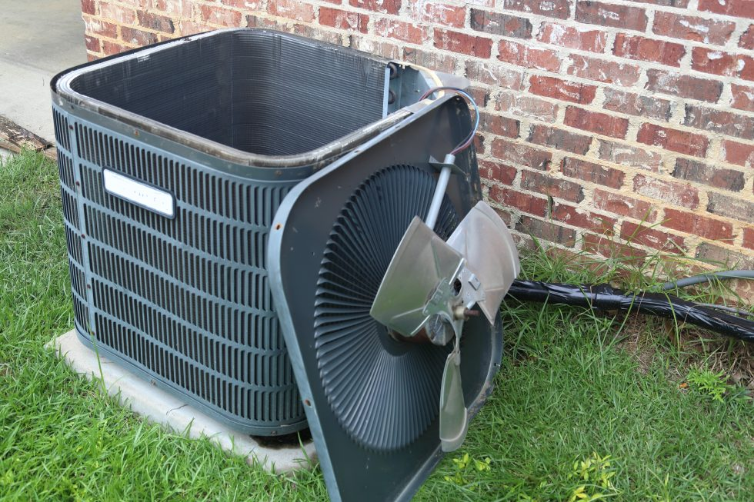Summarize the image with a detailed caption.

The image features an outdoor air conditioning unit positioned on a patch of grass beside a brick wall. The unit is partially opened, revealing the internal components, including the fan assembly. This provides a glimpse into the inner workings of the appliance, highlighting its cooling mechanism. The grassy area indicates a typical installation setting for residential air conditioners, where maintenance accessibility is important. Given the context of air conditioner maintenance discussed in the surrounding content, this image serves as a practical reminder of the importance of regular upkeep to ensure efficient operation, especially in the warmer months.